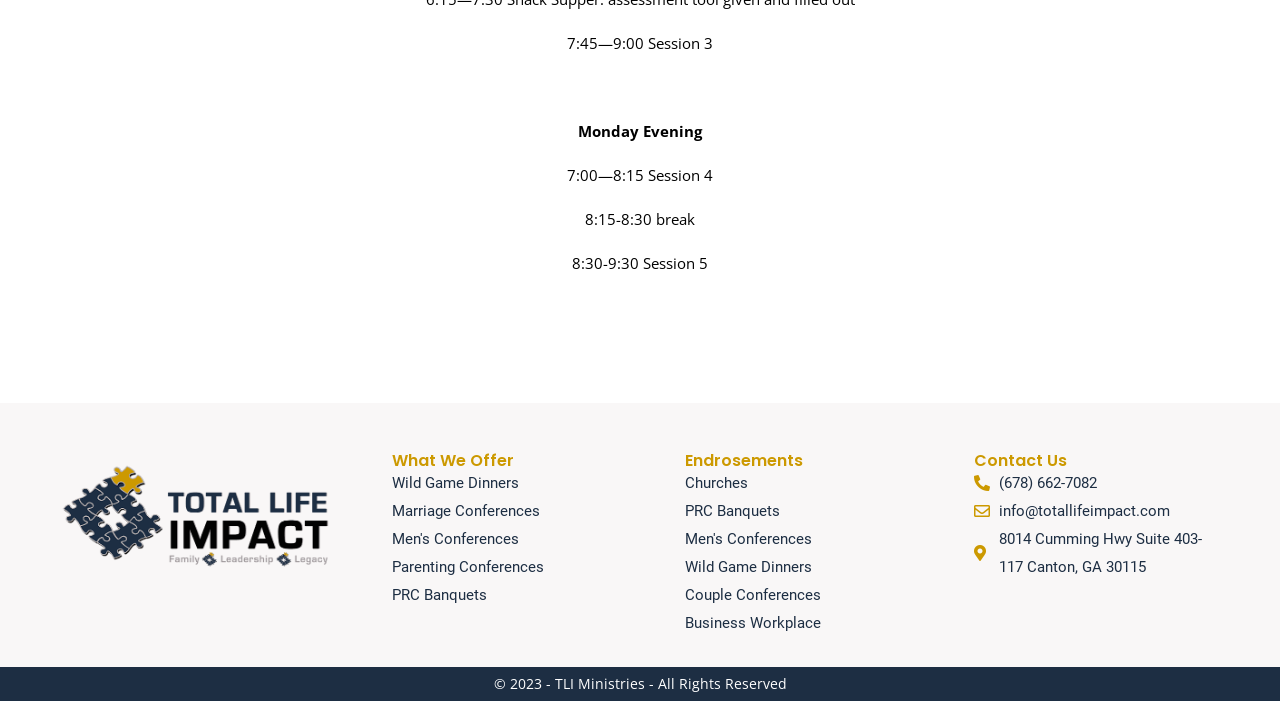What is the phone number to contact?
Provide a fully detailed and comprehensive answer to the question.

I found the answer by looking at the link element with the content '(678) 662-7082' which is a child of the Root Element. This suggests that the phone number to contact is (678) 662-7082.